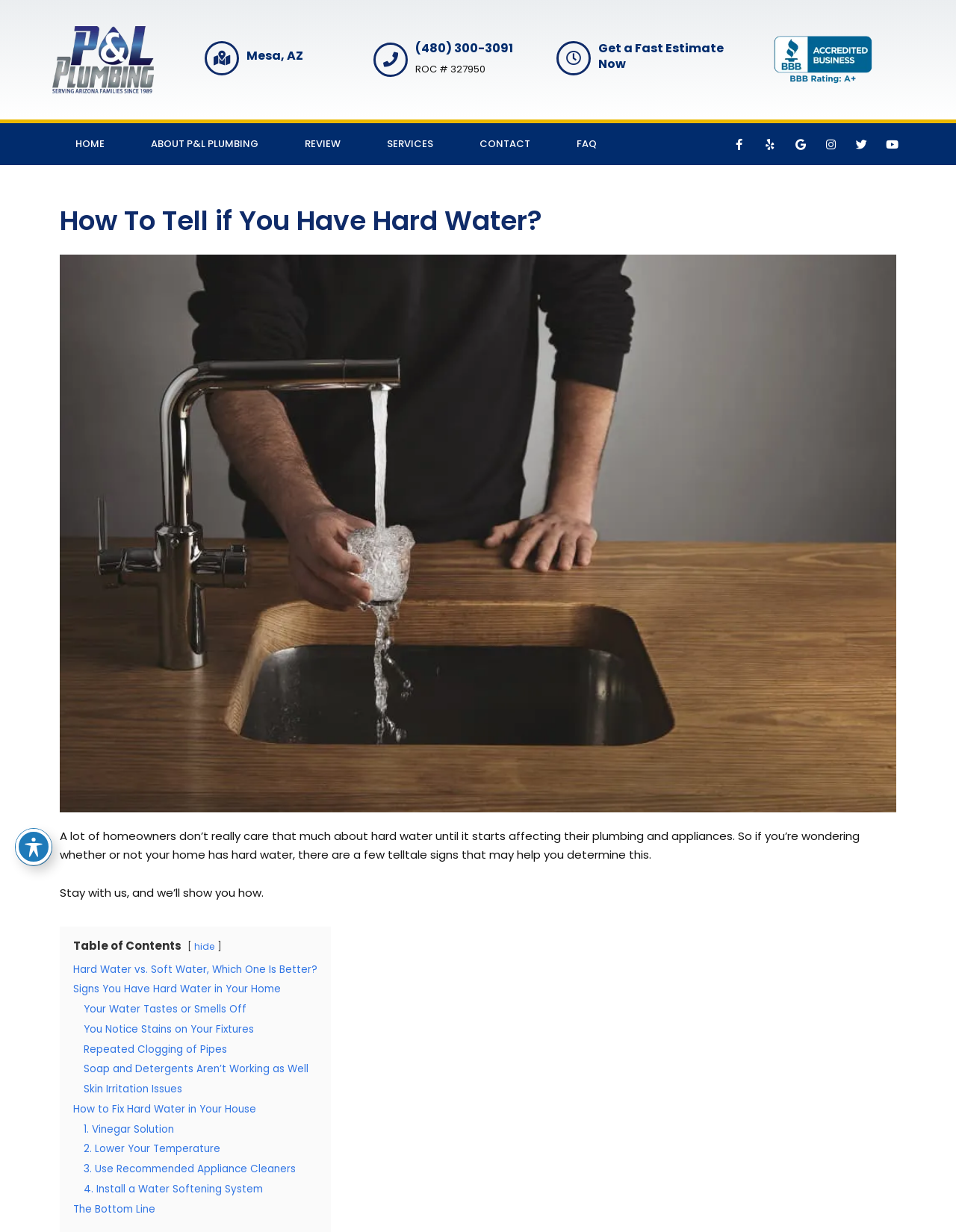Explain in detail what is displayed on the webpage.

The webpage is about P&L Plumbing, a plumbing service provider in Mesa, AZ. At the top left corner, there is a logo of P&L Plumbing, accompanied by a link to the company's website. Next to the logo, there is a heading displaying the company's location, "Mesa, AZ", followed by a phone number "(480) 300-3091" and a link to get a fast estimate.

Below the top section, there is a navigation menu with links to different pages, including "HOME", "ABOUT P&L PLUMBING", "REVIEW", "SERVICES", "CONTACT", and "FAQ". On the right side of the navigation menu, there are social media links to Facebook, Yelp, Google, Instagram, Twitter, and Youtube.

The main content of the webpage is about detecting and addressing hard water issues. There is a heading "How To Tell if You Have Hard Water?" followed by an image related to hard water. The article starts with a brief introduction to hard water, explaining that many homeowners don't care about hard water until it affects their plumbing and appliances.

The article is divided into sections, including "Table of Contents", "Hard Water vs. Soft Water, Which One Is Better?", "Signs You Have Hard Water in Your Home", and "How to Fix Hard Water in Your House". Under the "Signs You Have Hard Water in Your Home" section, there are links to specific signs, such as "Your Water Tastes or Smells Off", "You Notice Stains on Your Fixtures", "Repeated Clogging of Pipes", "Soap and Detergents Aren’t Working as Well", and "Skin Irritation Issues".

Under the "How to Fix Hard Water in Your House" section, there are links to solutions, including "Vinegar Solution", "Lower Your Temperature", "Use Recommended Appliance Cleaners", and "Install a Water Softening System". Finally, there is a conclusion section titled "The Bottom Line".

At the bottom left corner of the webpage, there is a button to toggle the accessibility toolbar.